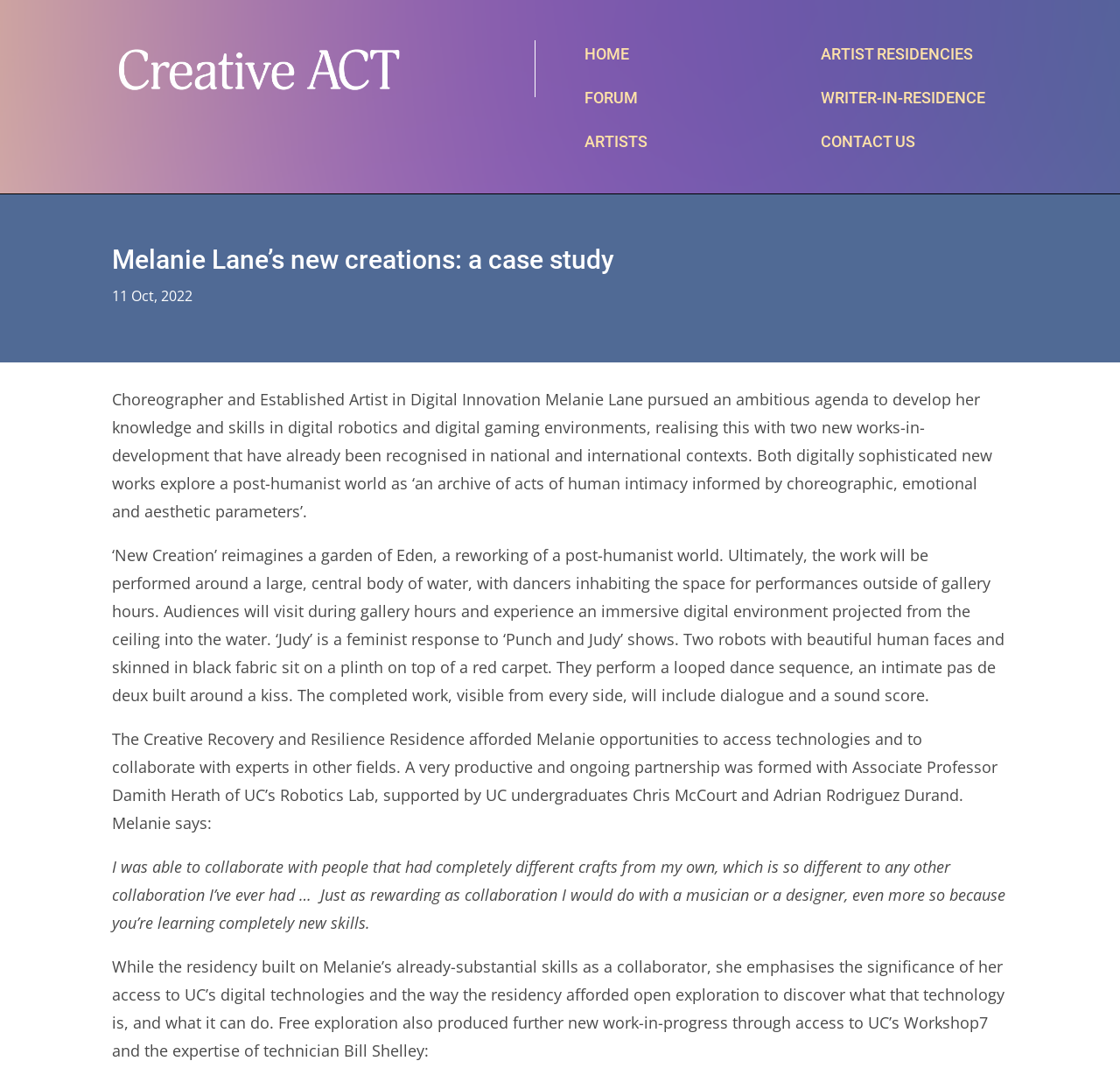What is the name of the choreographer?
Refer to the image and provide a one-word or short phrase answer.

Melanie Lane